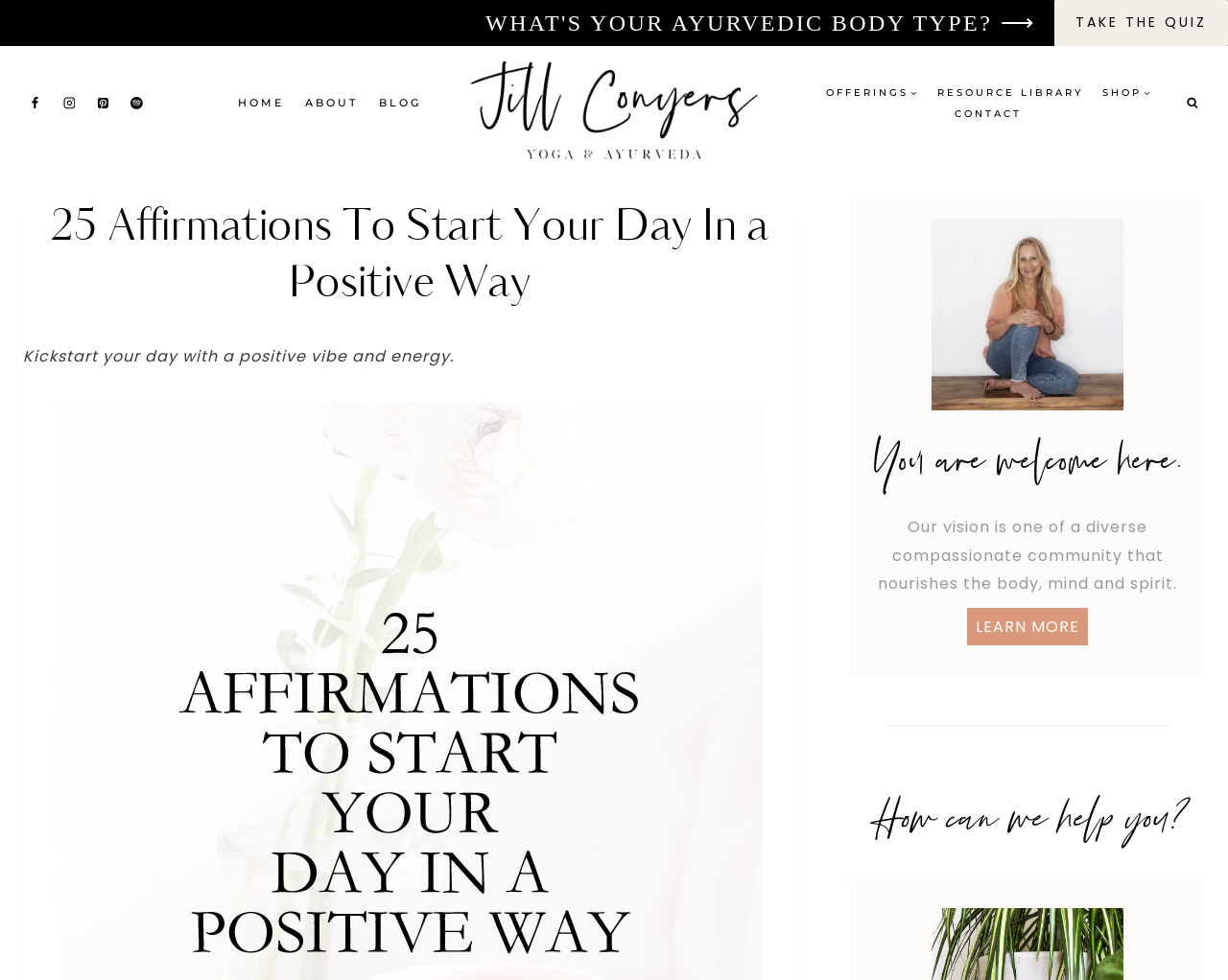Could you specify the bounding box coordinates for the clickable section to complete the following instruction: "Take the quiz"?

[0.859, 0.0, 1.0, 0.047]